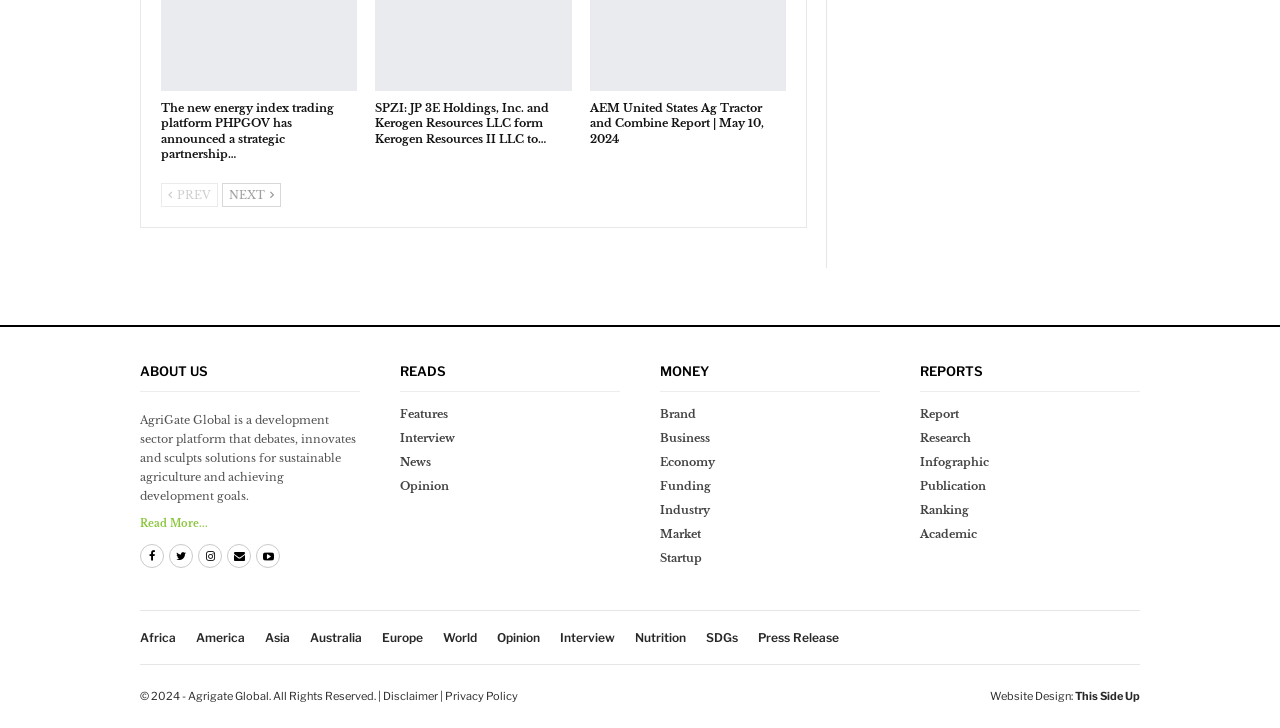Please find the bounding box for the UI component described as follows: "World".

[0.346, 0.865, 0.373, 0.886]